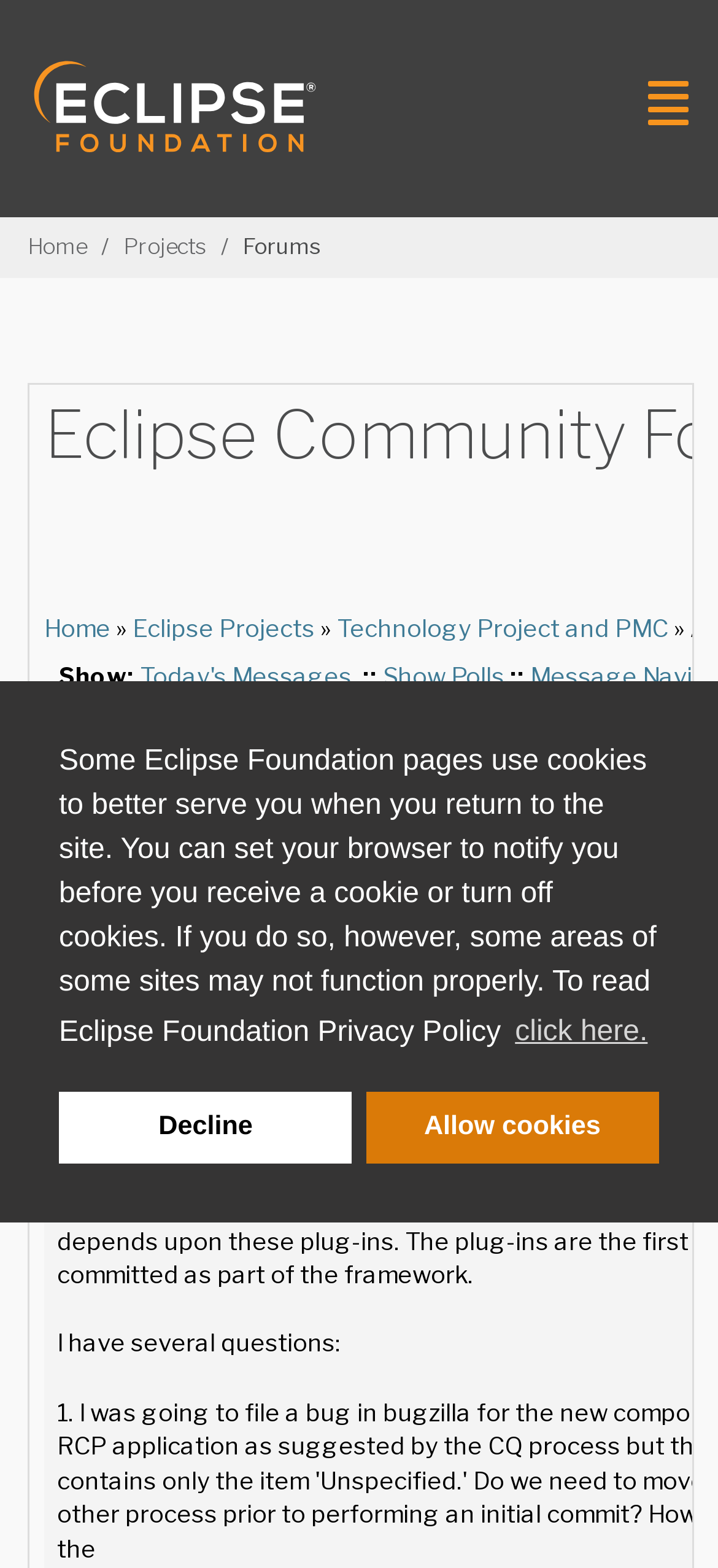Provide the bounding box coordinates of the HTML element described by the text: "Home".

[0.062, 0.391, 0.154, 0.41]